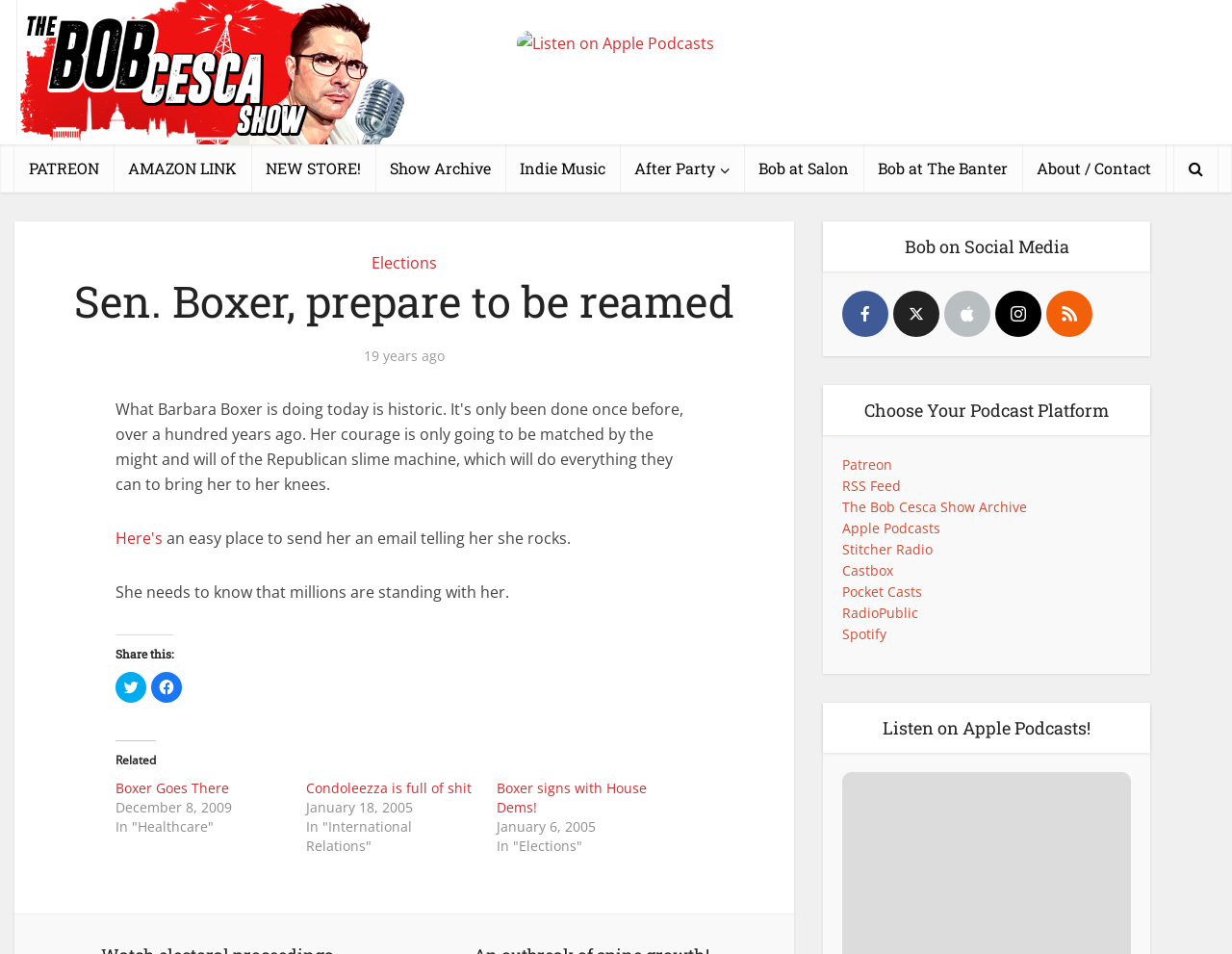Specify the bounding box coordinates of the region I need to click to perform the following instruction: "View the Show Archive". The coordinates must be four float numbers in the range of 0 to 1, i.e., [left, top, right, bottom].

[0.305, 0.151, 0.41, 0.202]